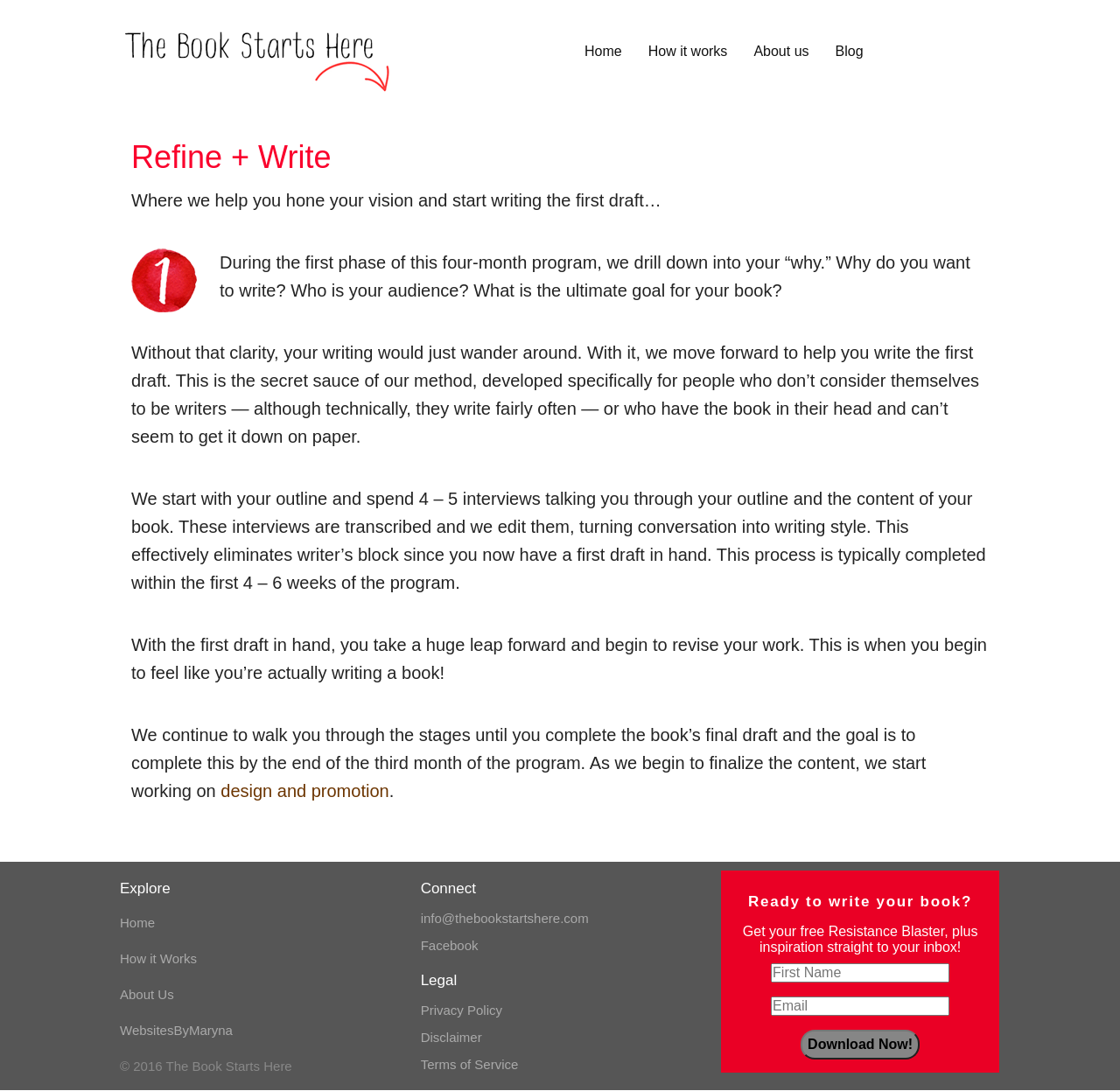Create a detailed description of the webpage's content and layout.

The webpage is about a writing program called "Refine + Write" that helps individuals hone their vision and start writing their first draft. At the top of the page, there is a header image with a link to "The Book Starts Here" and a navigation menu with links to "Home", "How it works", "About us", and "Blog".

Below the navigation menu, there is a main article section that takes up most of the page. The section is headed by a title "Refine + Write" and features an image related to the program. The article is divided into several paragraphs that explain the program's approach, which involves drilling down into the individual's "why" and helping them write the first draft. The program is described as a four-month process that includes outlining, interviewing, and editing to produce a first draft, followed by revision and finalization of the book.

To the right of the article section, there are three columns of links and headings. The first column is headed by "Explore" and features links to "Home", "How it Works", "About Us", and "WebsitesByMaryna". The second column is headed by "Connect" and features links to an email address, Facebook, and other social media platforms. The third column is headed by "Legal" and features links to "Privacy Policy", "Disclaimer", and "Terms of Service".

At the bottom of the page, there is a call-to-action section that encourages visitors to download a free "Resistance Blaster" and receive inspiration via email. The section features a heading, a brief description, and a form with fields for "First Name" and "Email", as well as a "Download Now!" button.